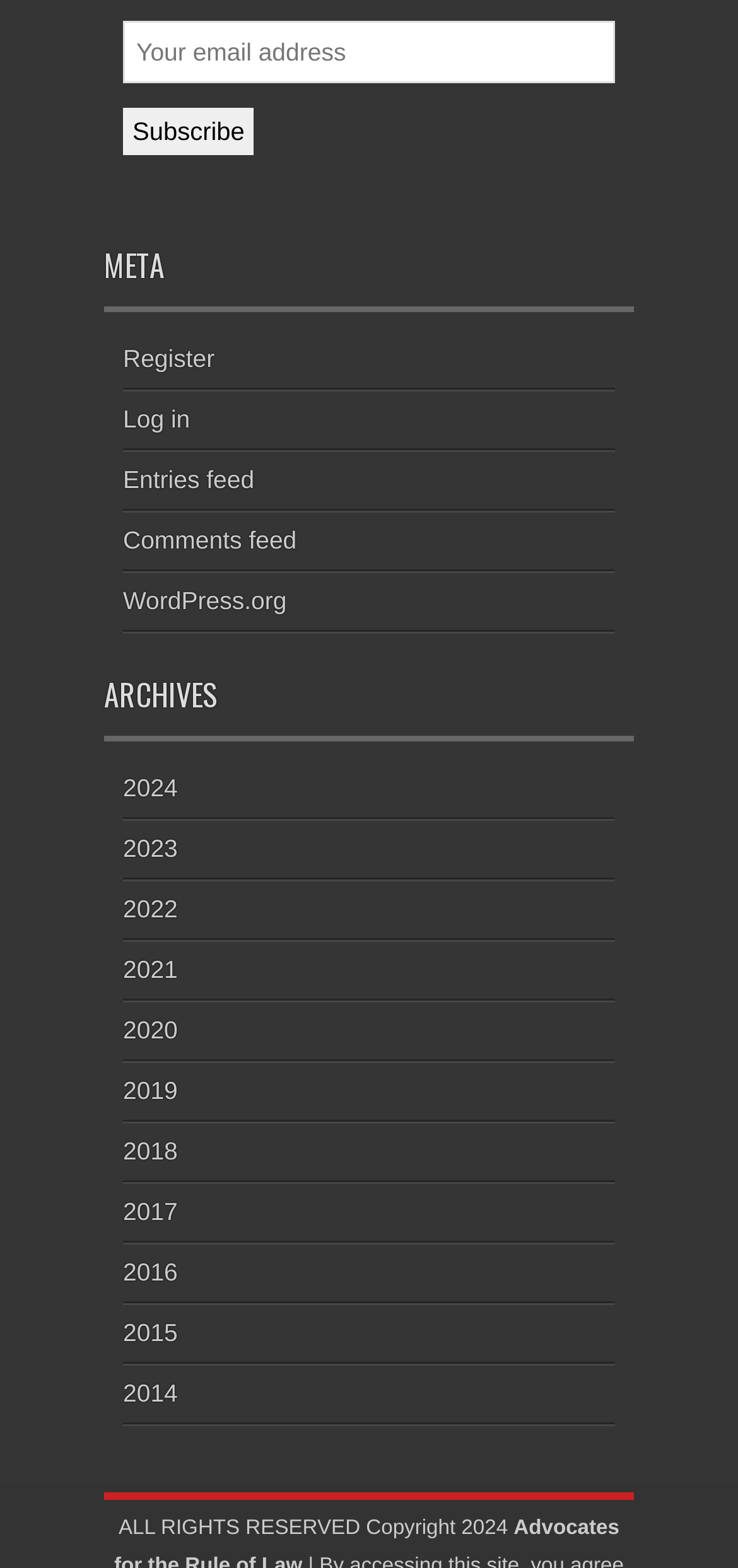Locate the bounding box coordinates of the region to be clicked to comply with the following instruction: "View the 2024 archives". The coordinates must be four float numbers between 0 and 1, in the form [left, top, right, bottom].

[0.167, 0.494, 0.241, 0.512]